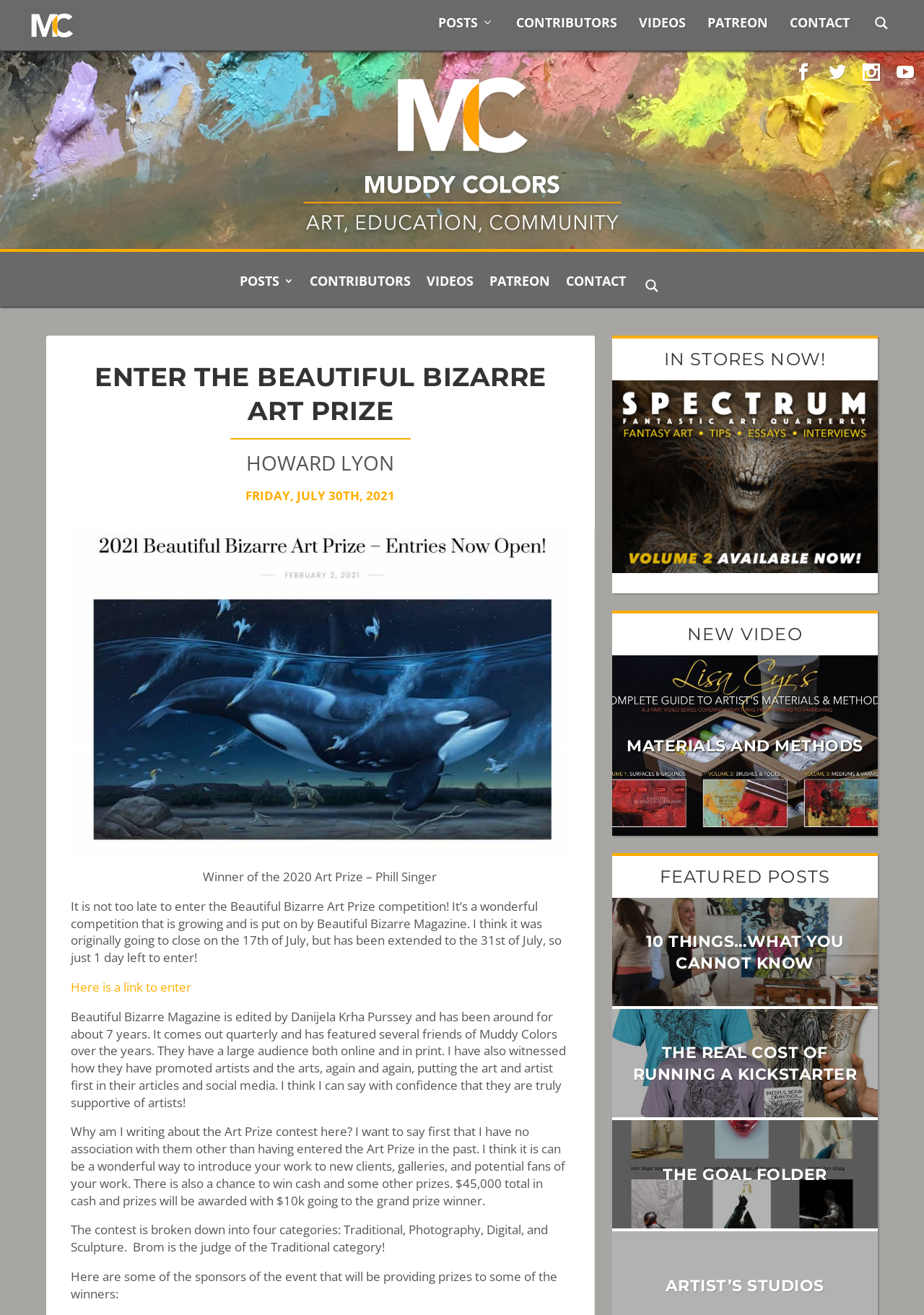What is the name of the magazine that is associated with the art prize?
Please elaborate on the answer to the question with detailed information.

The answer can be found in the static text element that says 'Beautiful Bizarre Magazine is edited by Danijela Krha Purssey and has been around for about 7 years.' This text is located in the paragraph that explains the background of the magazine.